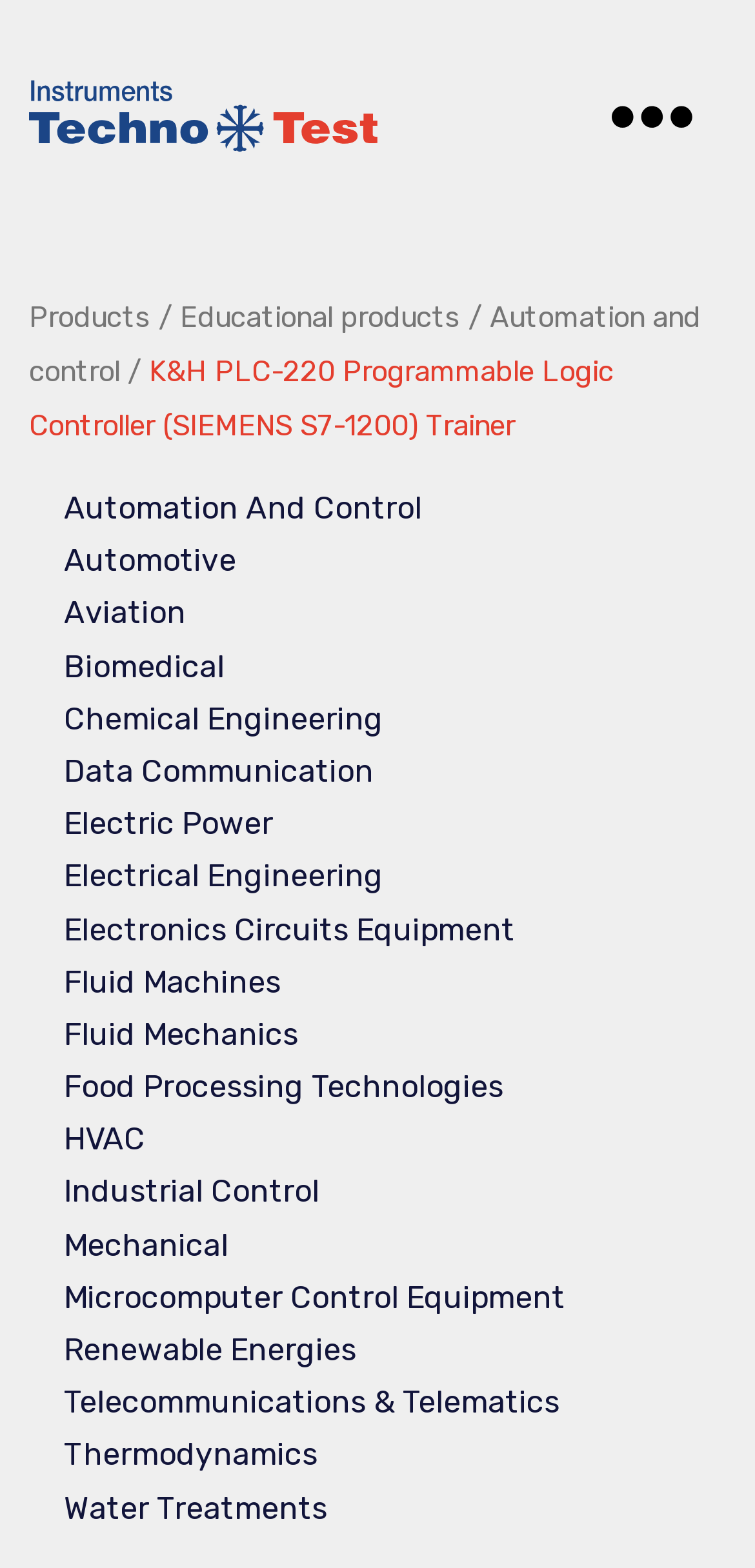Pinpoint the bounding box coordinates of the clickable element needed to complete the instruction: "Explore Industrial Control products". The coordinates should be provided as four float numbers between 0 and 1: [left, top, right, bottom].

[0.085, 0.748, 0.423, 0.772]